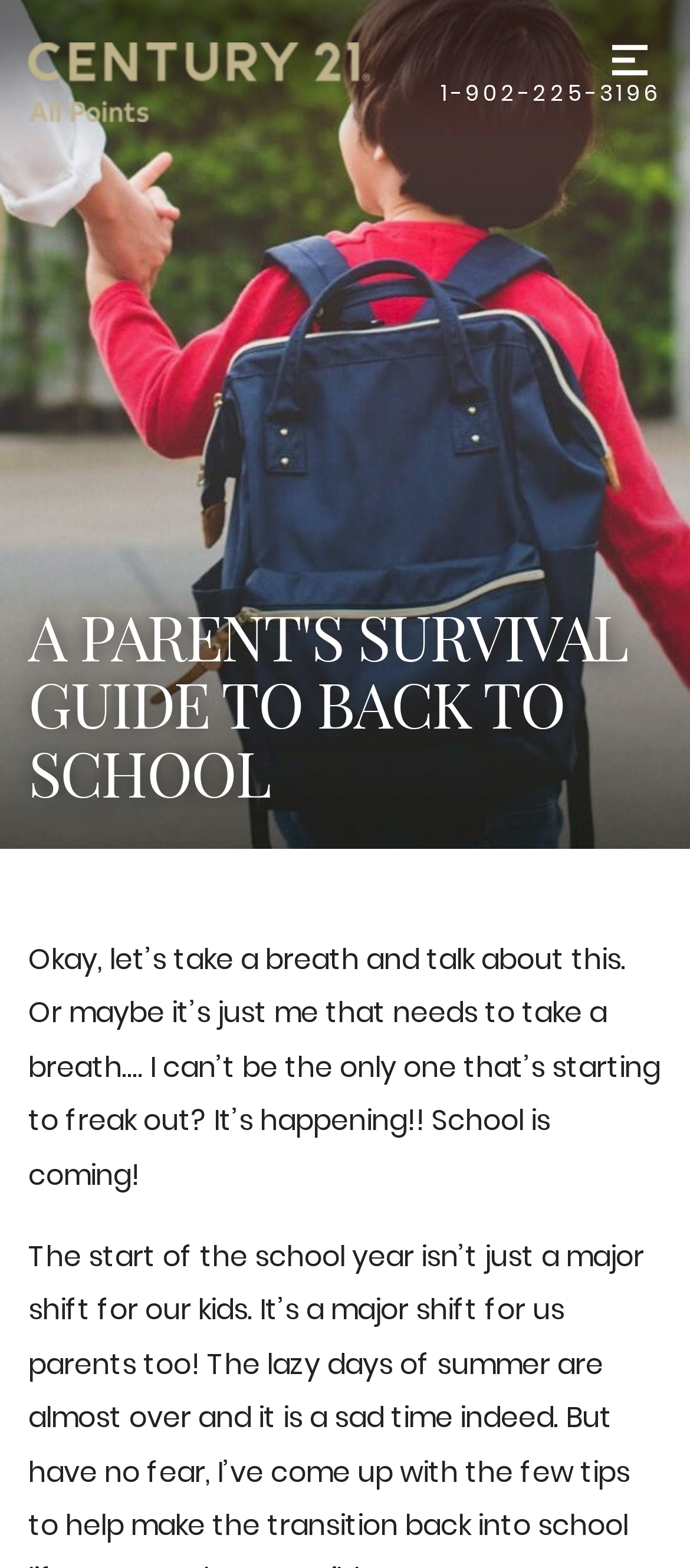Produce an elaborate caption capturing the essence of the webpage.

This webpage is about a parent's guide to surviving back to school. At the top left corner, there is a link to go to the homepage, accompanied by an image of "CENTURY 21 All Points". To the right of this, there is a phone number link "1-902-225-3196". On the top right corner, there is a button labeled "Menu", which has an image of a menu icon.

Below these elements, there is a large image that takes up the full width of the page, depicting a parent with kids going back to school. 

Underneath the image, there is a heading that reads "A PARENT'S SURVIVAL GUIDE TO BACK TO SCHOOL". Below this heading, there is a block of text that starts with "Okay, let’s take a breath and talk about this. Or maybe it’s just me that needs to take a breath…. I can’t be the only one that’s starting to freak out? It’s happening!! School is coming!", which appears to be the introduction to the guide.